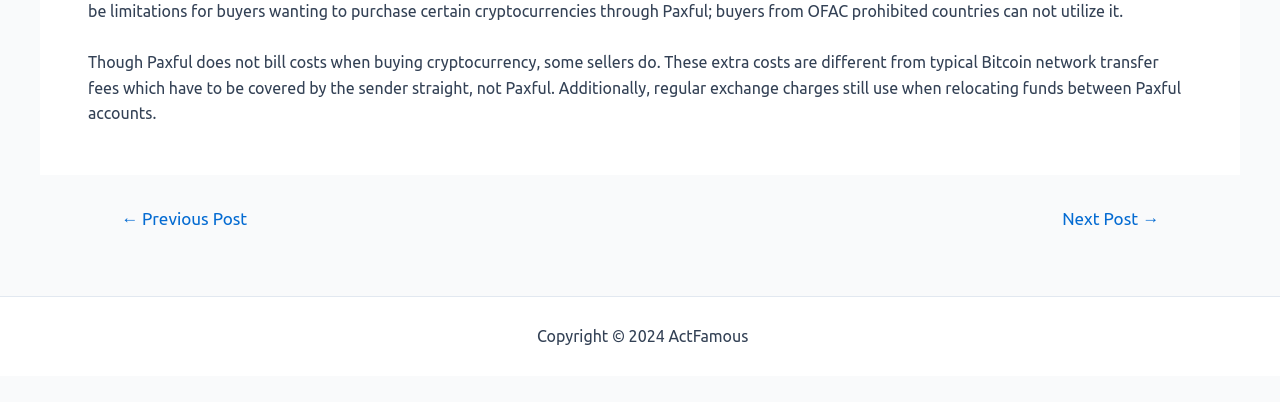Identify the bounding box for the UI element described as: "Sitemap". The coordinates should be four float numbers between 0 and 1, i.e., [left, top, right, bottom].

[0.588, 0.814, 0.634, 0.859]